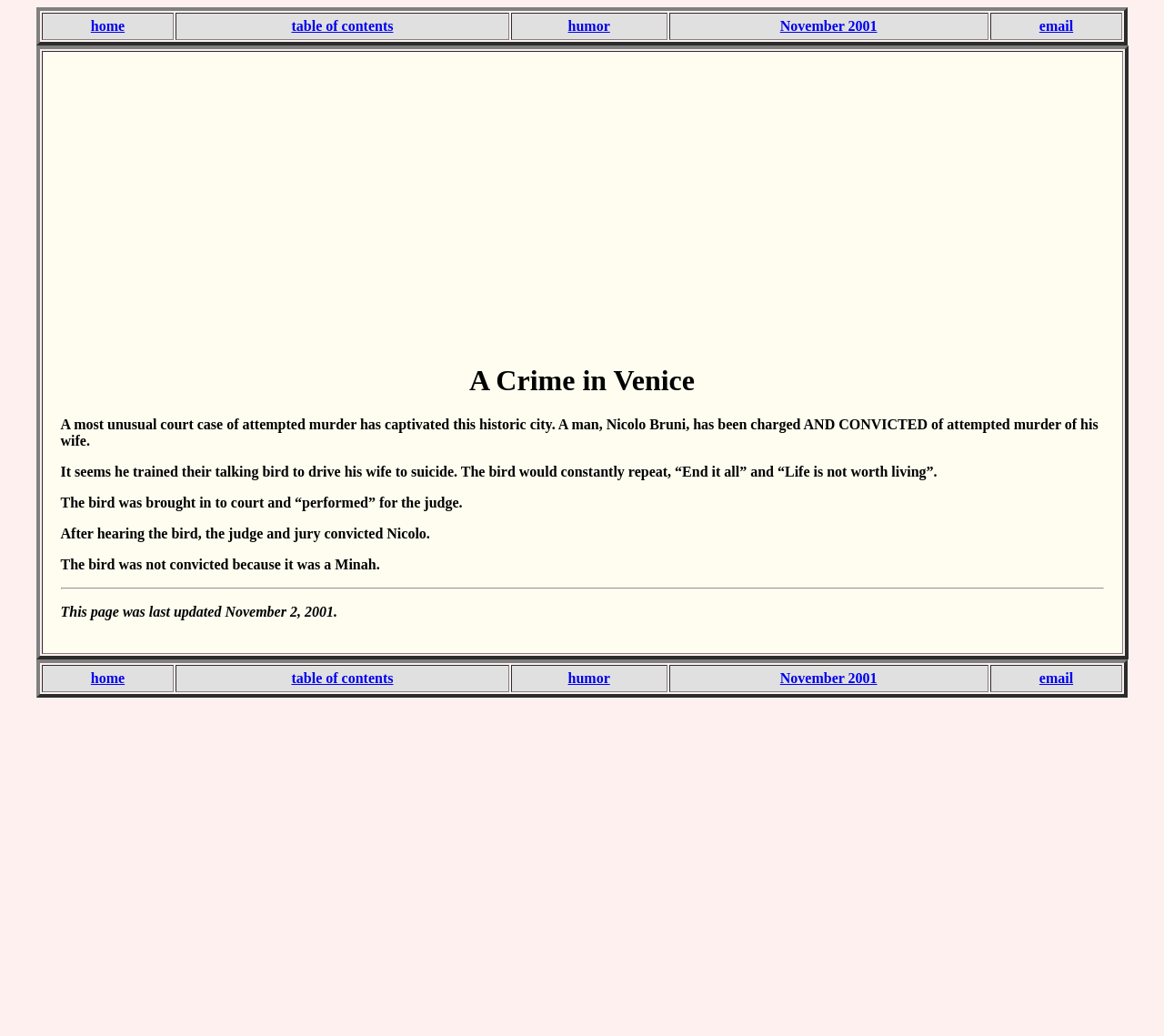Utilize the details in the image to give a detailed response to the question: What is the purpose of the talking bird in the story?

The webpage describes a court case where a man is charged with attempted murder, and the text mentions 'It seems he trained their talking bird to drive his wife to suicide'.